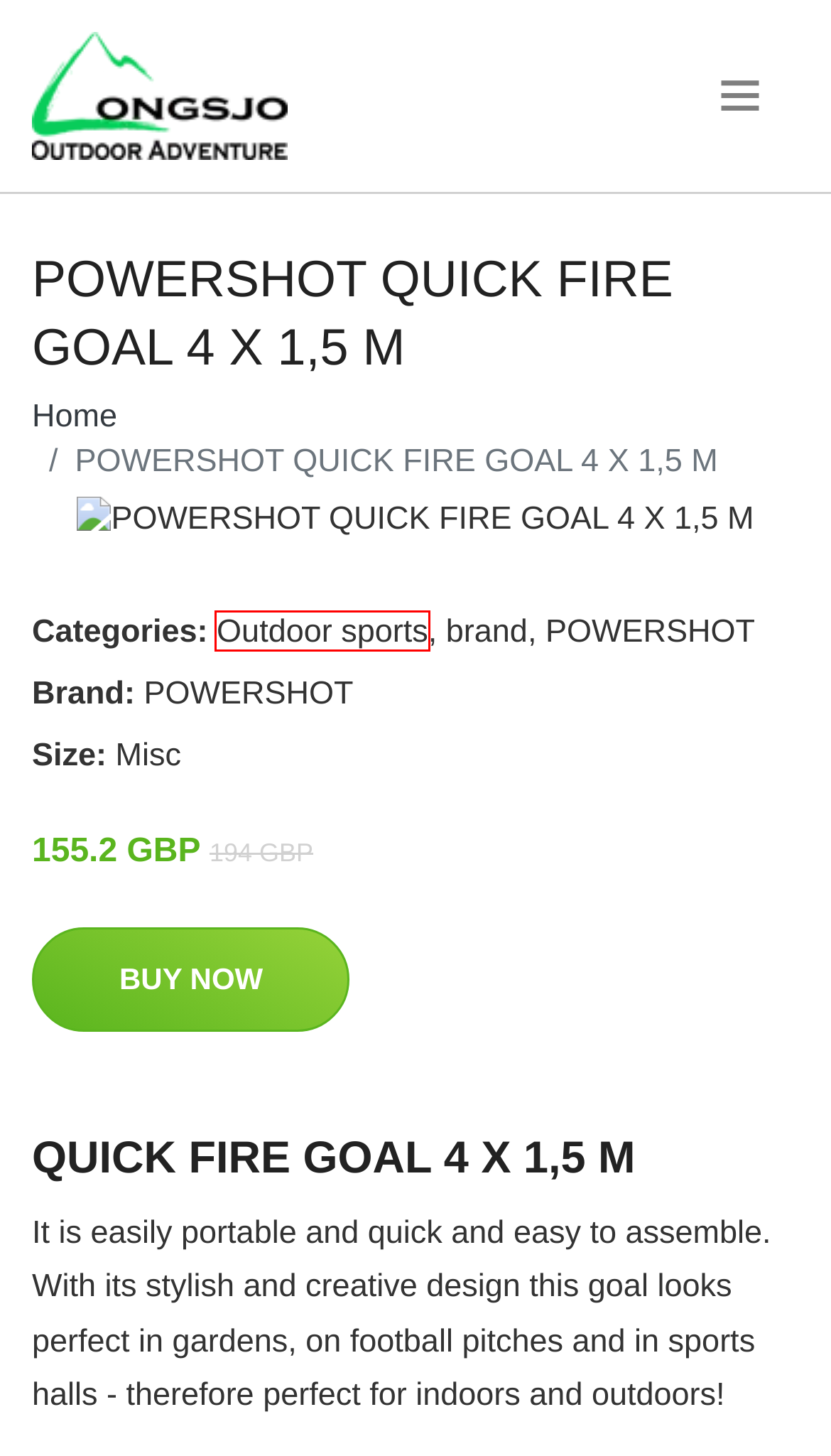Inspect the screenshot of a webpage with a red rectangle bounding box. Identify the webpage description that best corresponds to the new webpage after clicking the element inside the bounding box. Here are the candidates:
A. Buy Outdoor sports Online | Longsjo.com
B. Camping Essentials | Longsjo.com
C. Buy Sweet Summer - Basket Ball Stander Set (60129) online | Longsjo.com
D. Buy POWERSHOT ADJUSTABLE SLALOM POLES - 91CM TO 172CM - SET OF 5 online | Longsjo.com
E. Buy brand Online | Longsjo.com
F. Buy Peppa Pig - Deluxe Playhouse (905-06865) online | Longsjo.com
G. Buy Trekking Online | Longsjo.com
H. Buy POWERSHOT Online | Longsjo.com

A